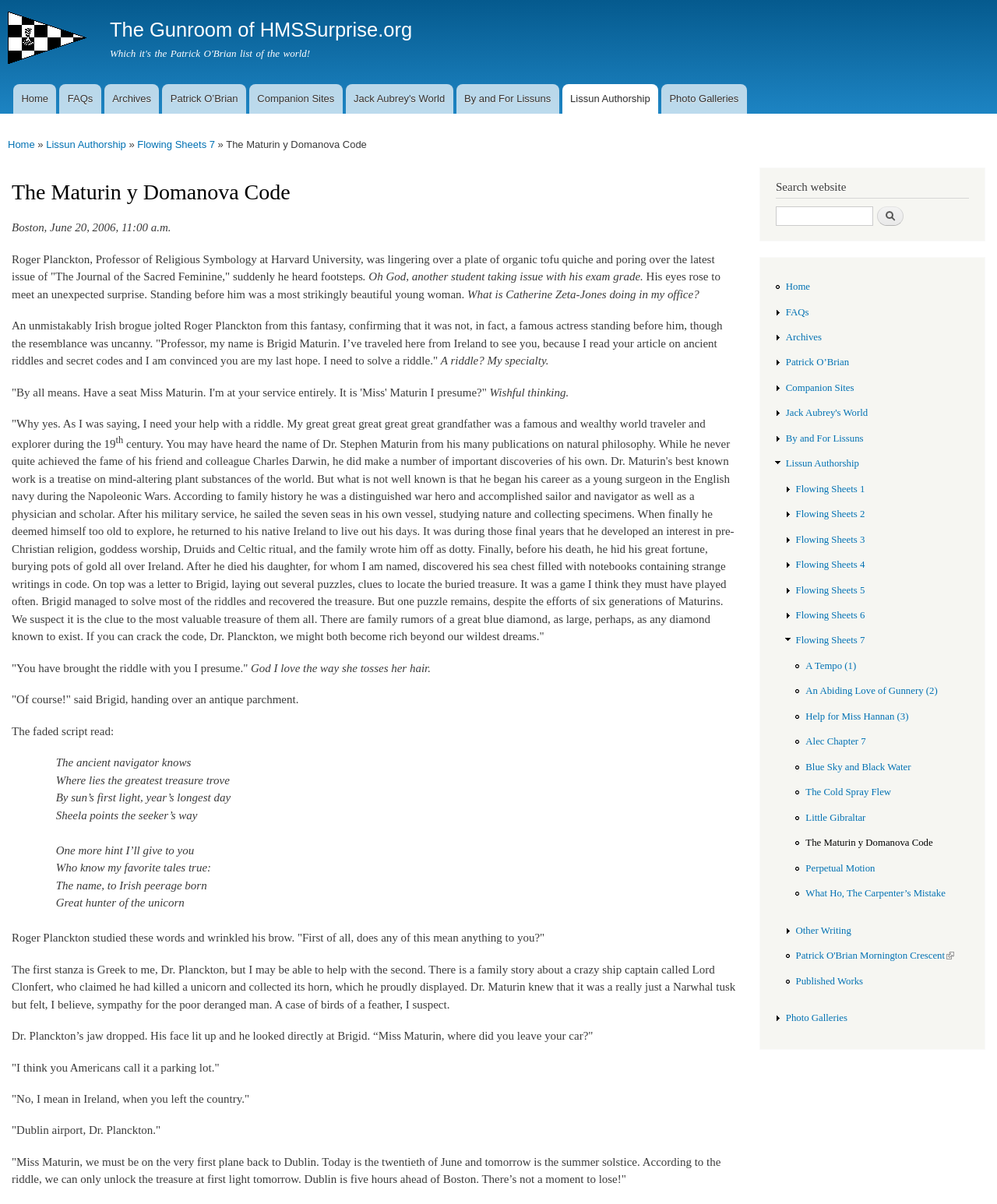Kindly provide the bounding box coordinates of the section you need to click on to fulfill the given instruction: "Go to 'Lissun Authorship'".

[0.564, 0.07, 0.66, 0.094]